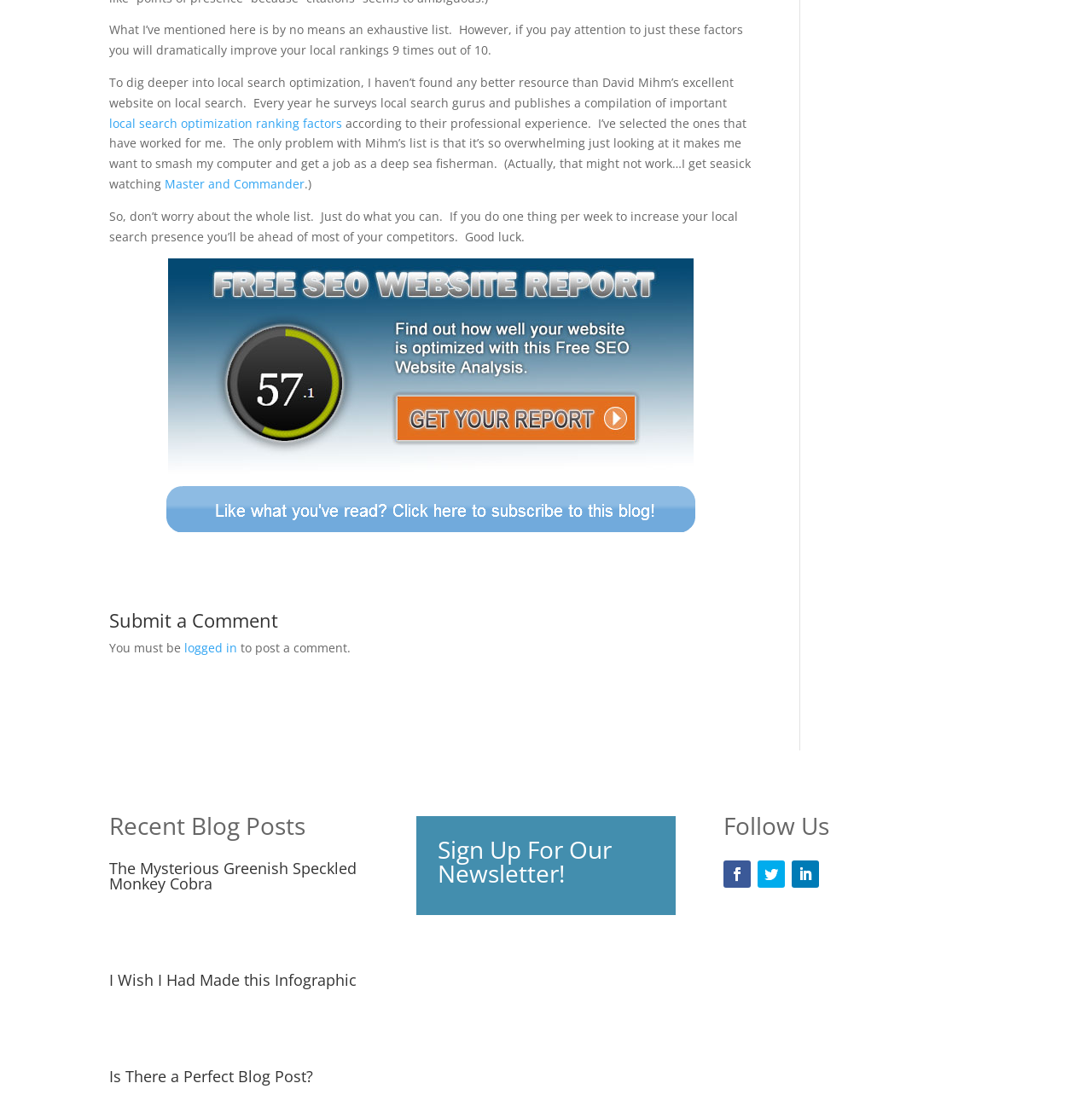What is the purpose of the 'Free SEO Website Analysis' link? Based on the screenshot, please respond with a single word or phrase.

To analyze website